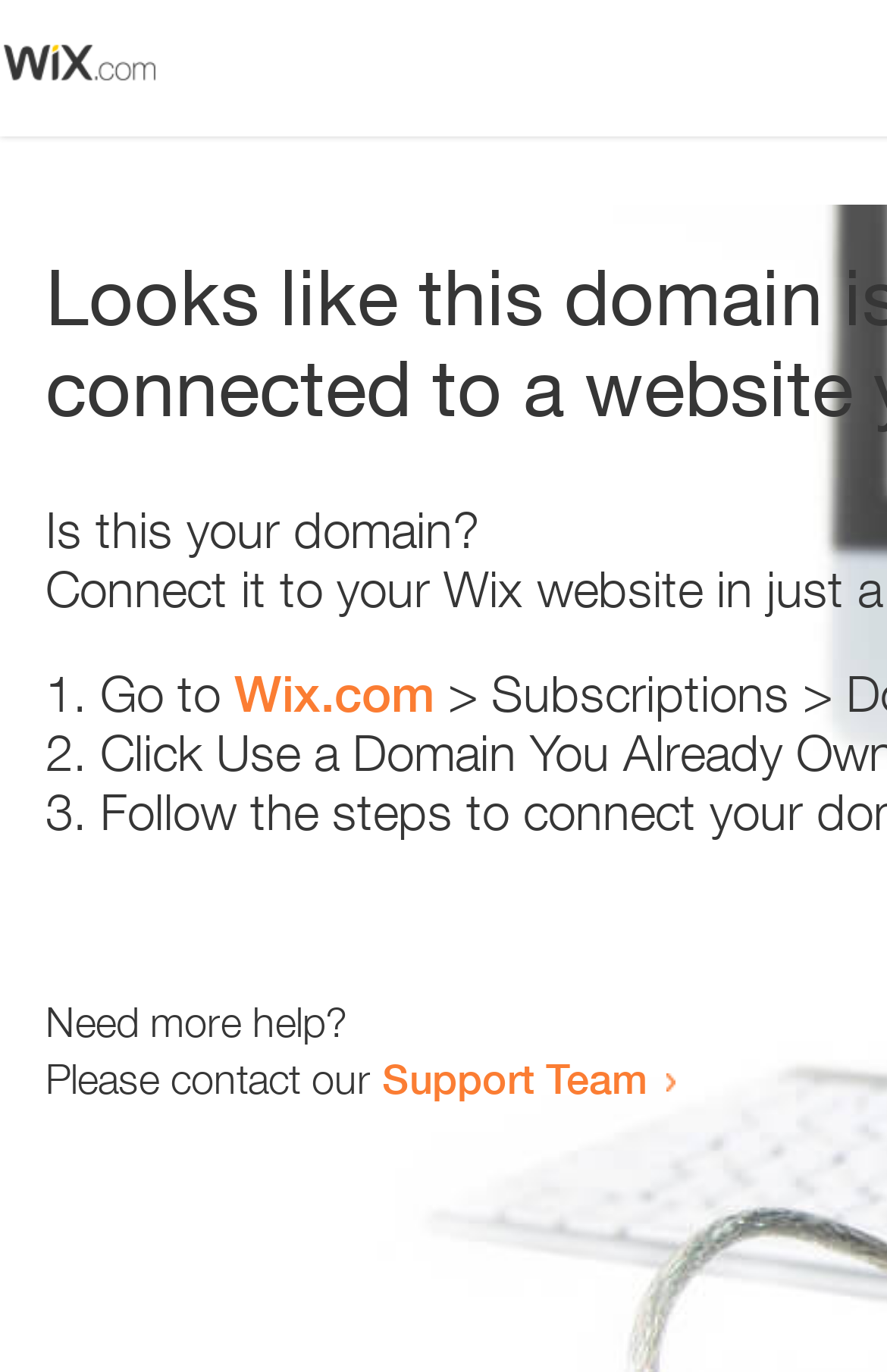Please analyze the image and provide a thorough answer to the question:
Who should be contacted for more help?

The question is asking about who should be contacted for more help. Upon examining the webpage, we can see a link 'Support Team' which is likely the team that should be contacted for more help.